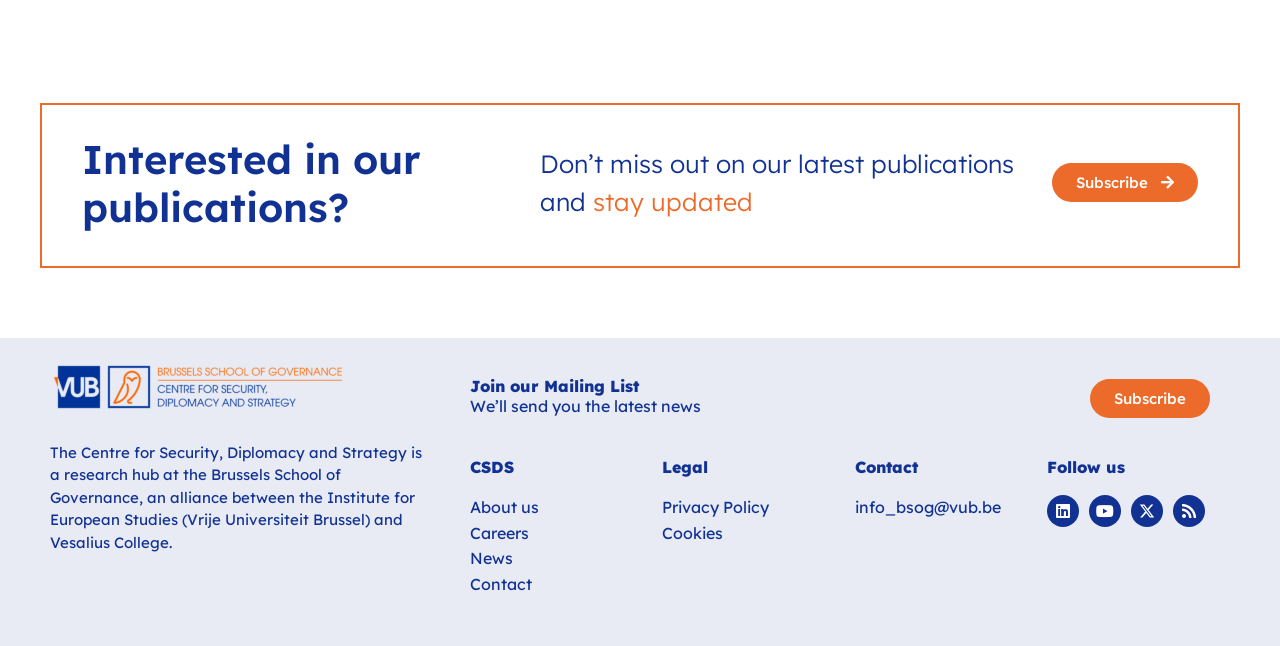Find the bounding box coordinates of the area that needs to be clicked in order to achieve the following instruction: "Learn more about the Centre for Security, Diplomacy and Strategy". The coordinates should be specified as four float numbers between 0 and 1, i.e., [left, top, right, bottom].

[0.039, 0.553, 0.273, 0.643]